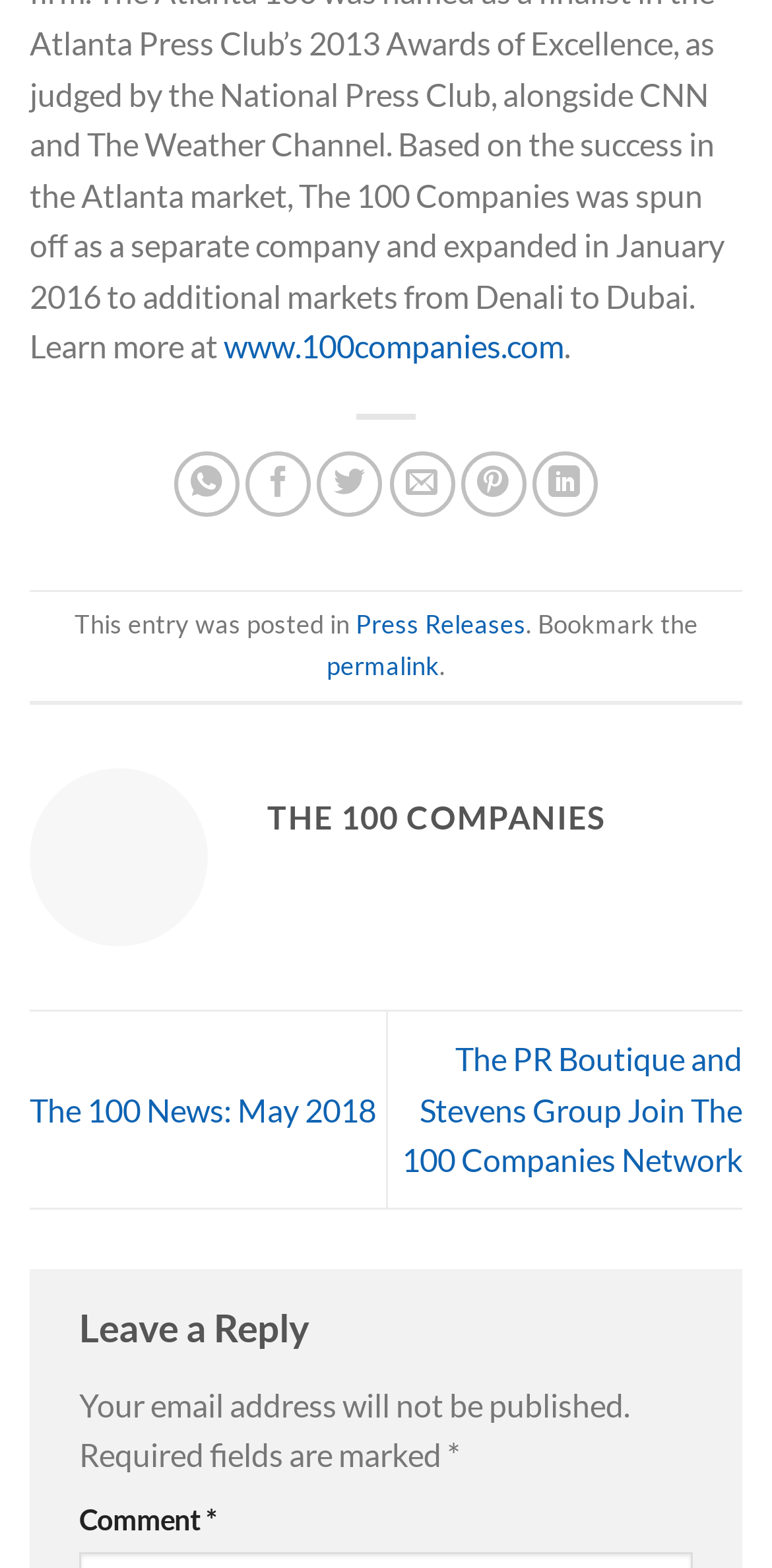Please provide the bounding box coordinates for the element that needs to be clicked to perform the instruction: "Share on WhatsApp". The coordinates must consist of four float numbers between 0 and 1, formatted as [left, top, right, bottom].

[0.226, 0.288, 0.311, 0.329]